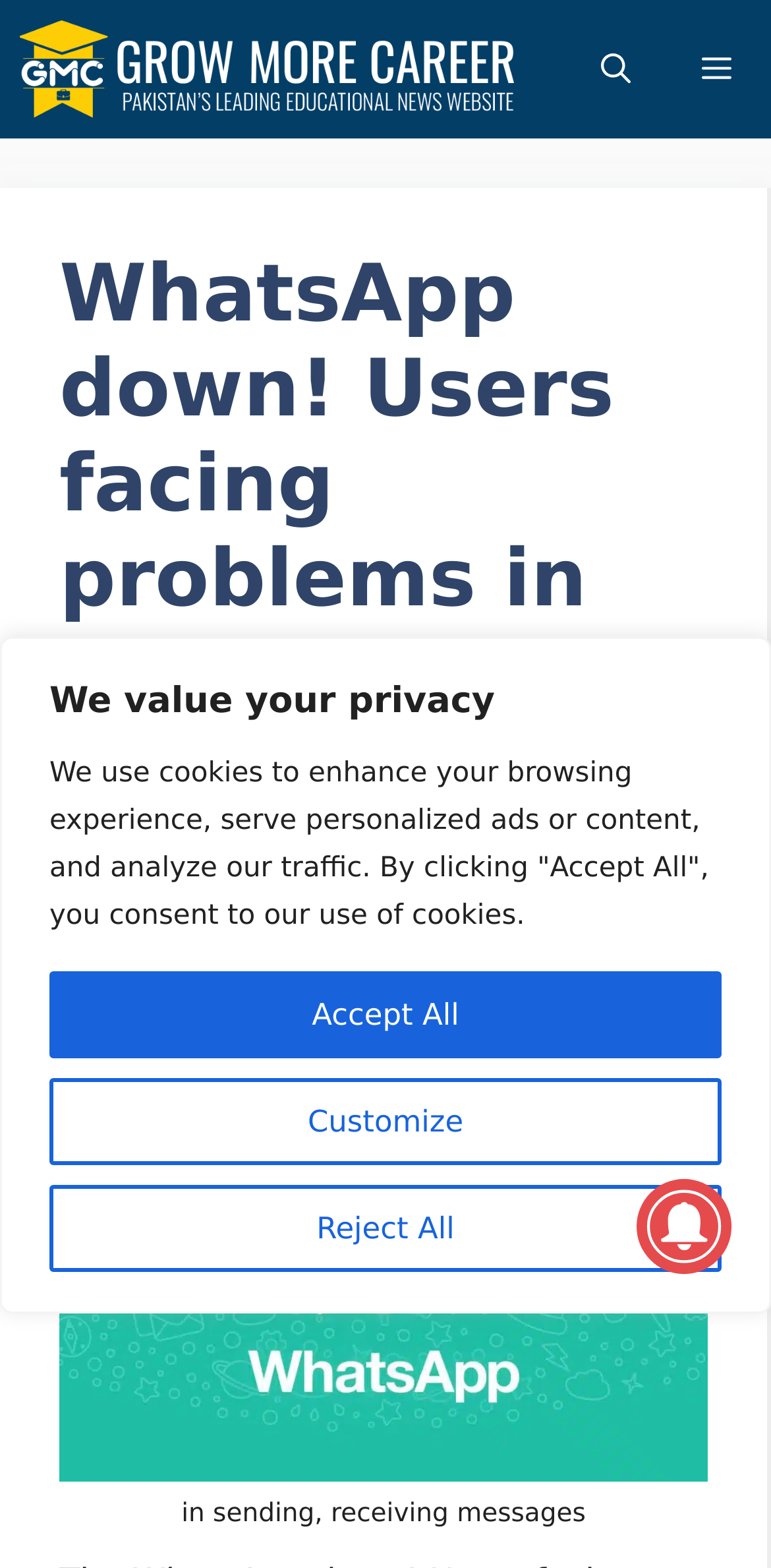Explain the features and main sections of the webpage comprehensively.

The webpage is about WhatsApp being down, with users facing problems in sending and receiving messages. At the top, there is a privacy notice with three buttons: "Customize", "Reject All", and "Accept All". Below this notice, there is a logo of GMC, which is also a link. To the right of the logo, there is a "Menu" button and a "Search" link.

The main content of the webpage is divided into two sections. On the left, there is a heading that reads "WhatsApp down! Users facing problems in sending, receiving messages" followed by the date "October 25, 2022" and the author "Grow More career". On the right, there is a large image related to WhatsApp being down, with a caption "in sending, receiving messages". 

At the bottom of the page, there is a small image, but its purpose is unclear. Overall, the webpage has a simple layout with a clear focus on the WhatsApp outage issue.